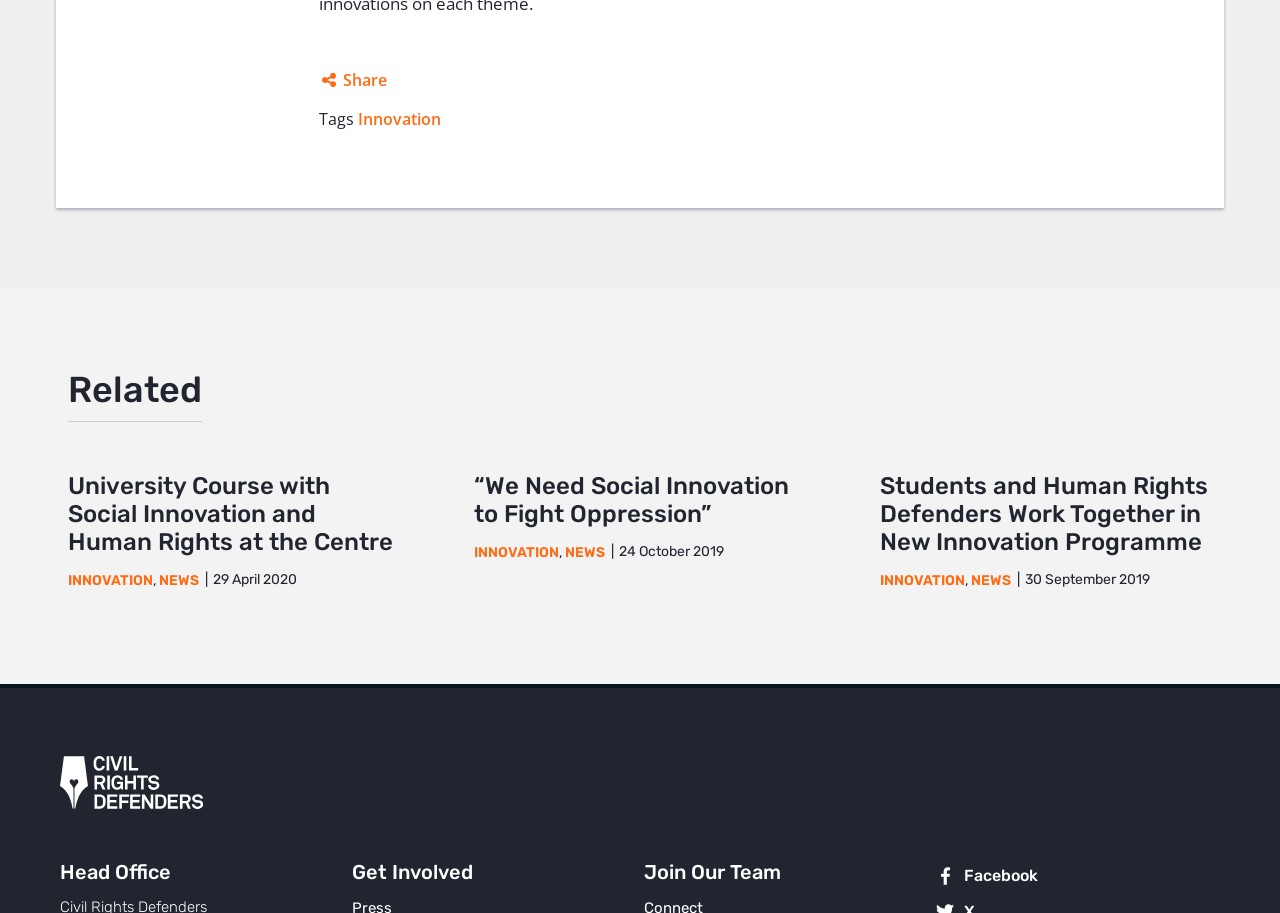Determine the bounding box coordinates for the clickable element required to fulfill the instruction: "Follow on Facebook". Provide the coordinates as four float numbers between 0 and 1, i.e., [left, top, right, bottom].

[0.731, 0.94, 0.811, 0.979]